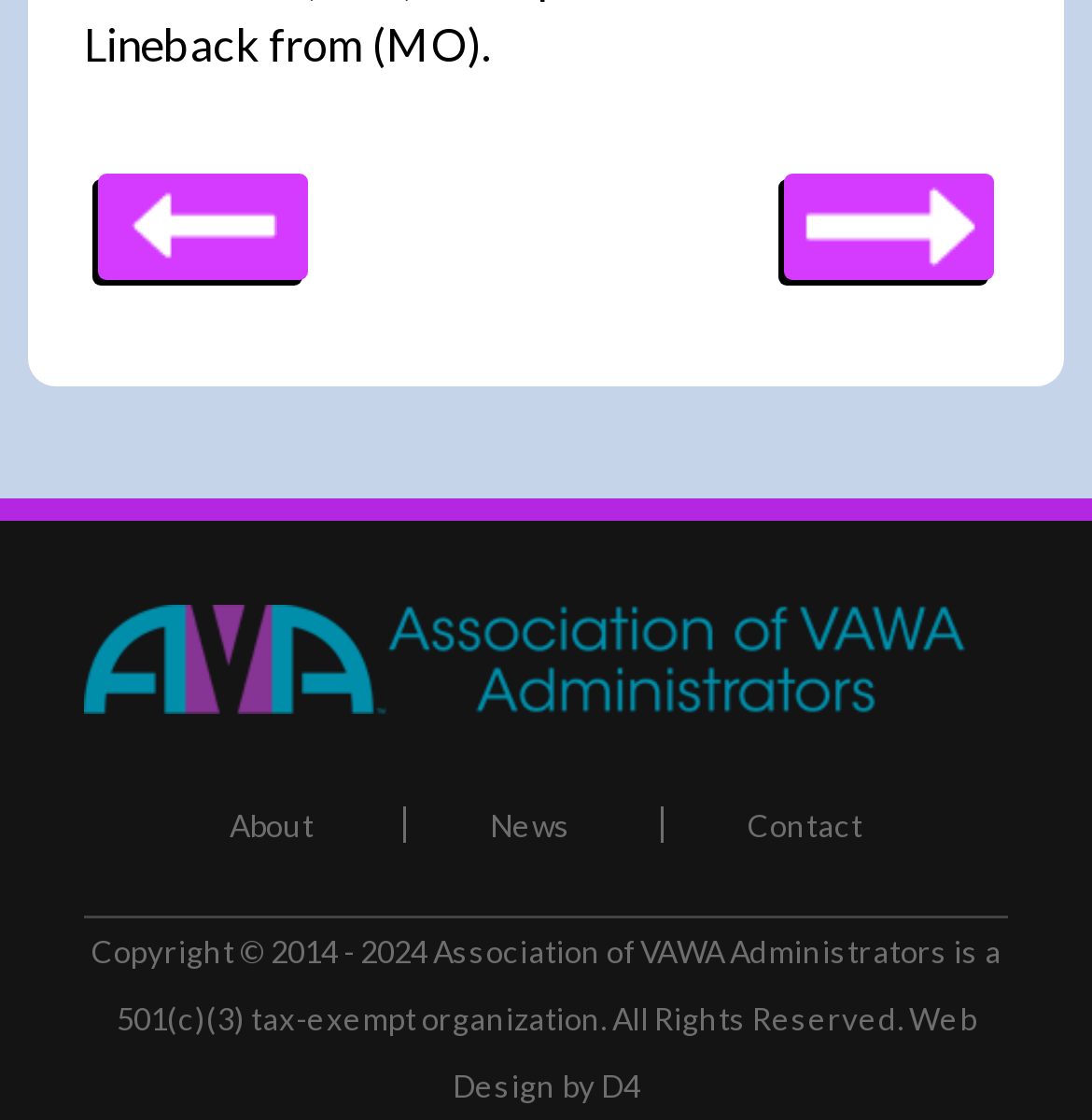Indicate the bounding box coordinates of the clickable region to achieve the following instruction: "visit previous page."

[0.718, 0.155, 0.91, 0.215]